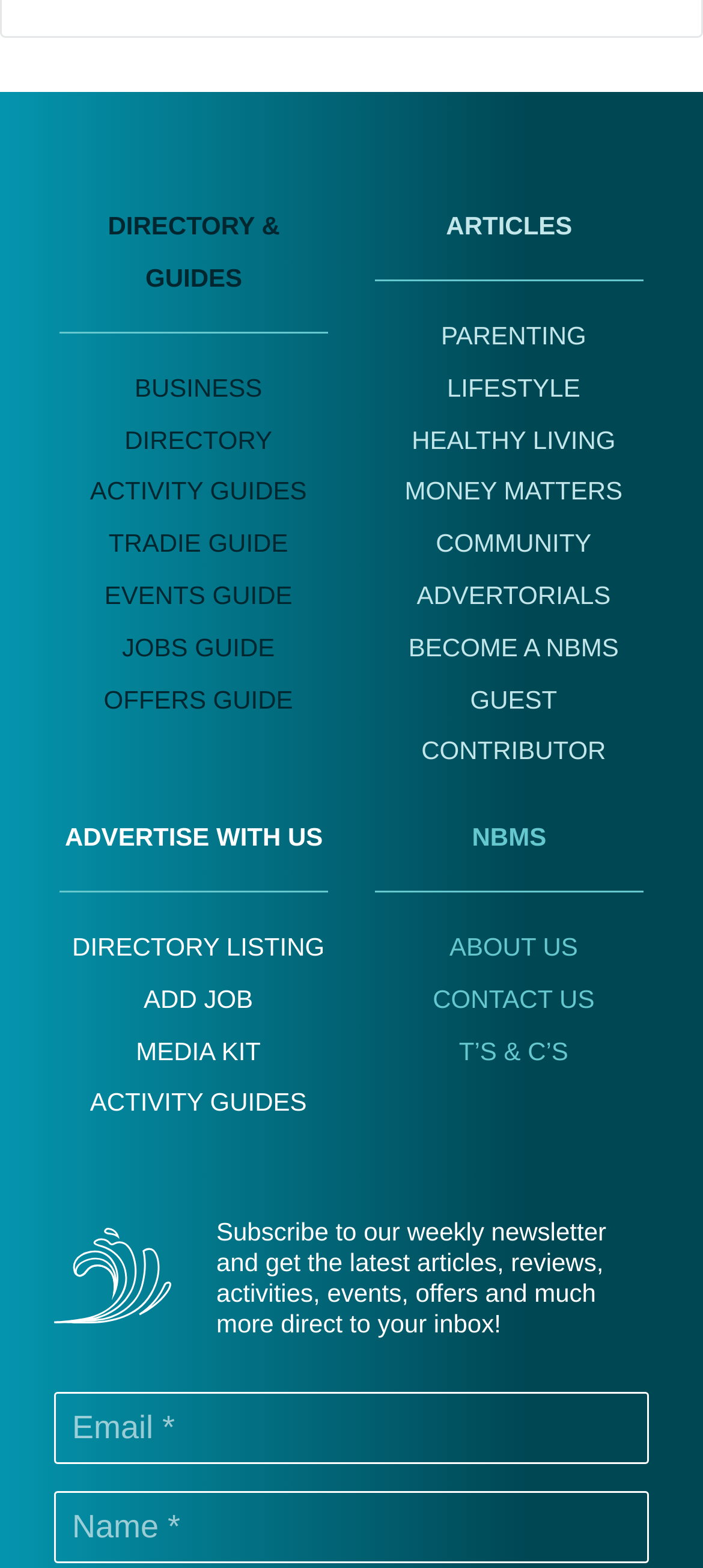Please specify the bounding box coordinates of the clickable region necessary for completing the following instruction: "Click on ADD JOB". The coordinates must consist of four float numbers between 0 and 1, i.e., [left, top, right, bottom].

[0.204, 0.628, 0.36, 0.646]